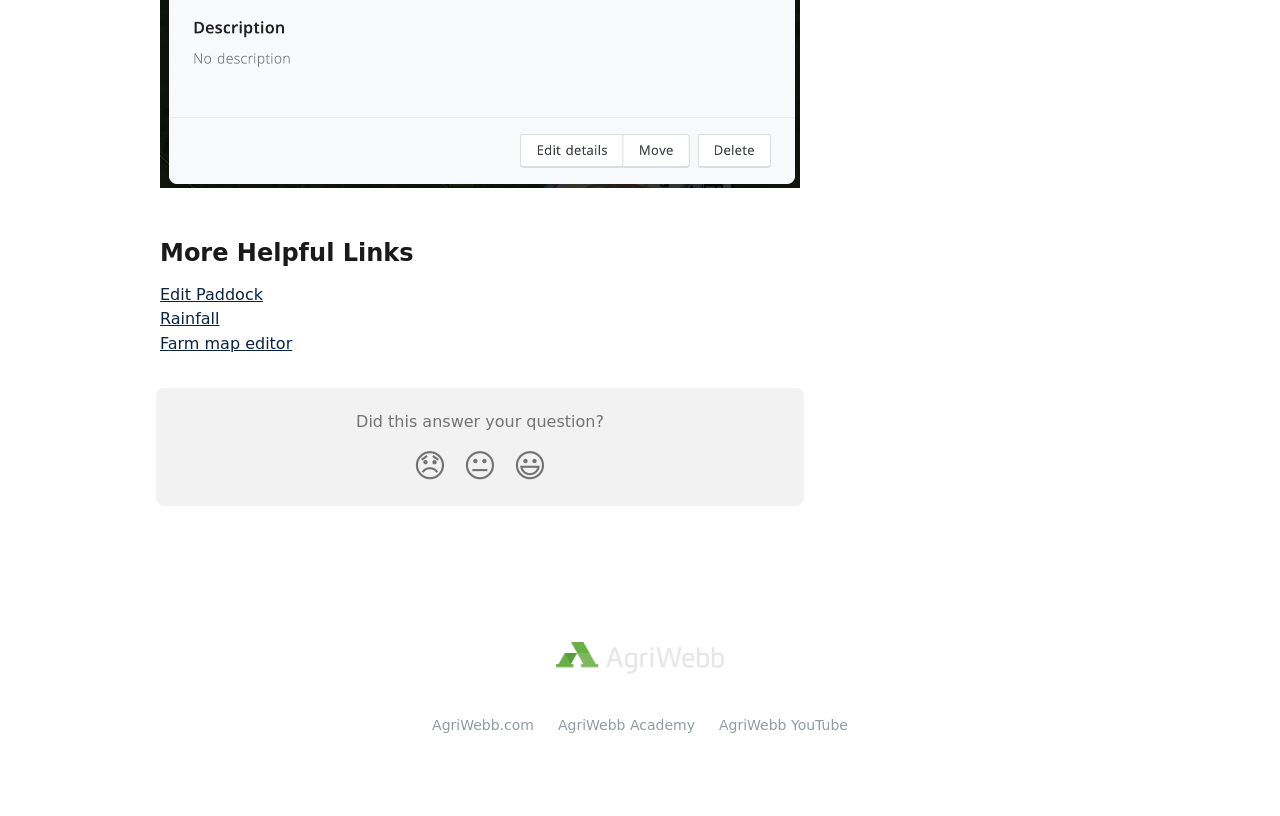Find the bounding box coordinates of the clickable area that will achieve the following instruction: "Visit 'AgriWebb Help Center'".

[0.434, 0.792, 0.566, 0.817]